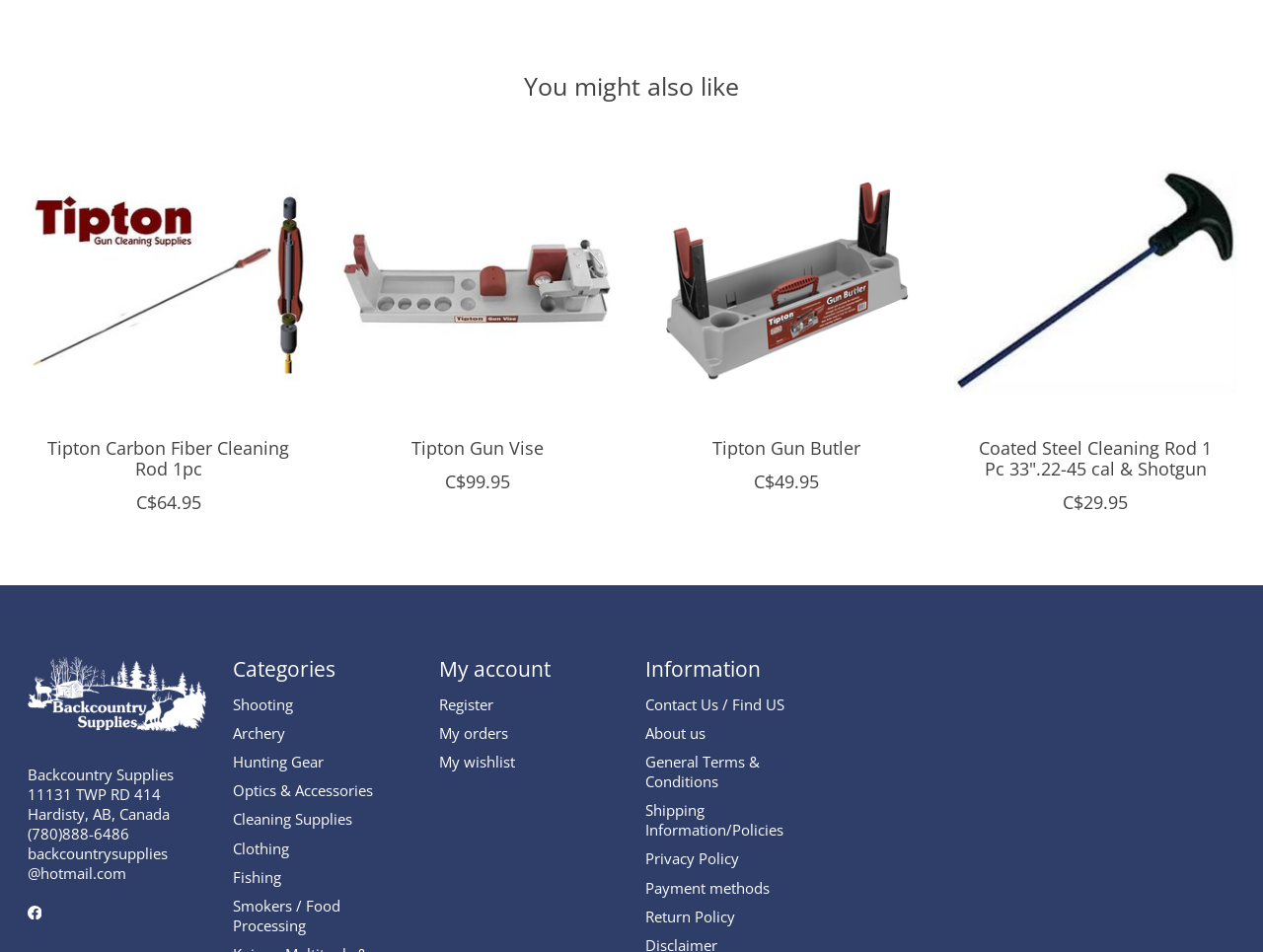Please find the bounding box coordinates of the element's region to be clicked to carry out this instruction: "Add 'Tipton Gun Vise' to wishlist".

[0.46, 0.156, 0.482, 0.185]